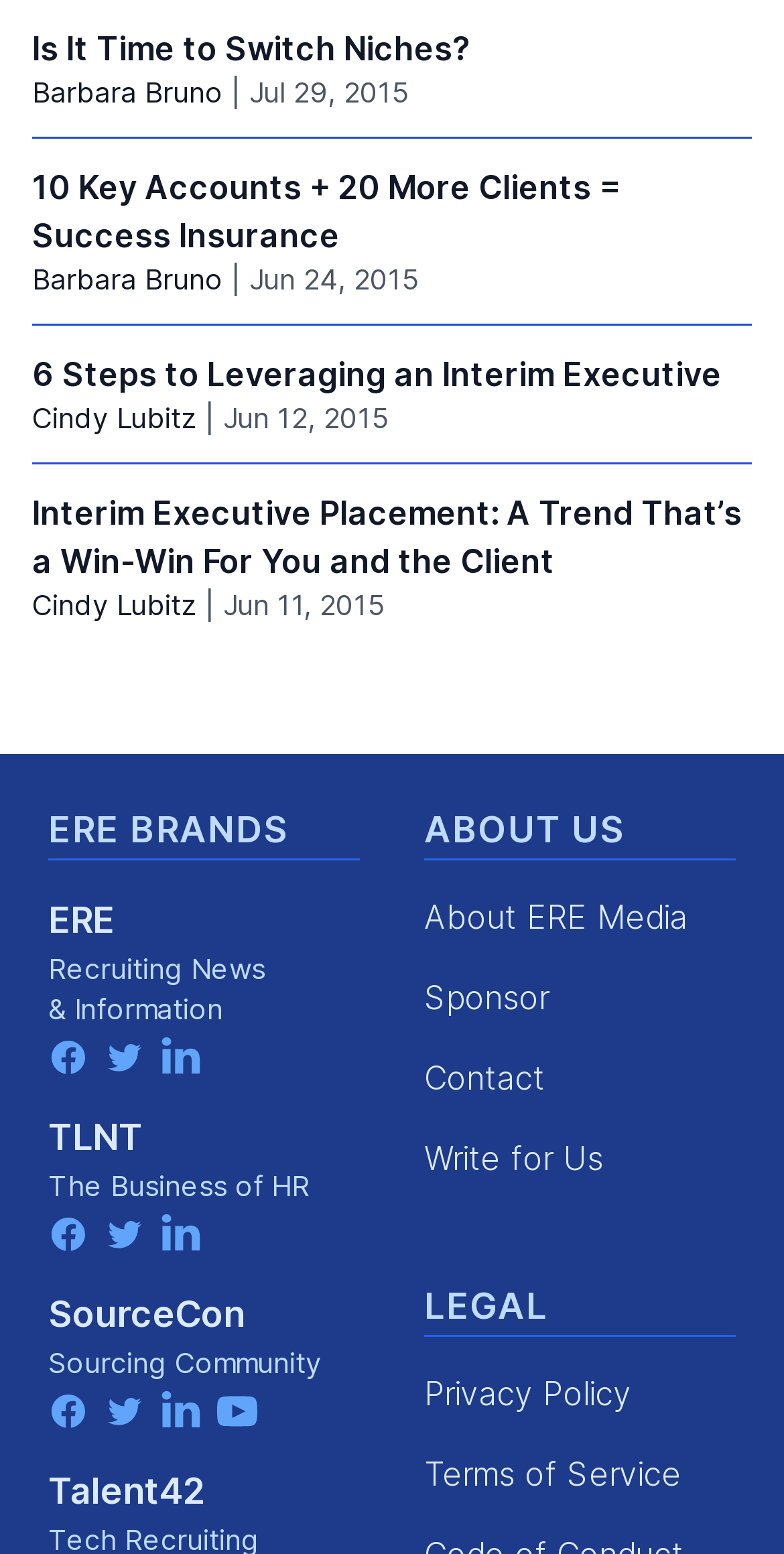Please specify the bounding box coordinates of the clickable region to carry out the following instruction: "Visit the ERE website". The coordinates should be four float numbers between 0 and 1, in the format [left, top, right, bottom].

[0.062, 0.579, 0.146, 0.606]